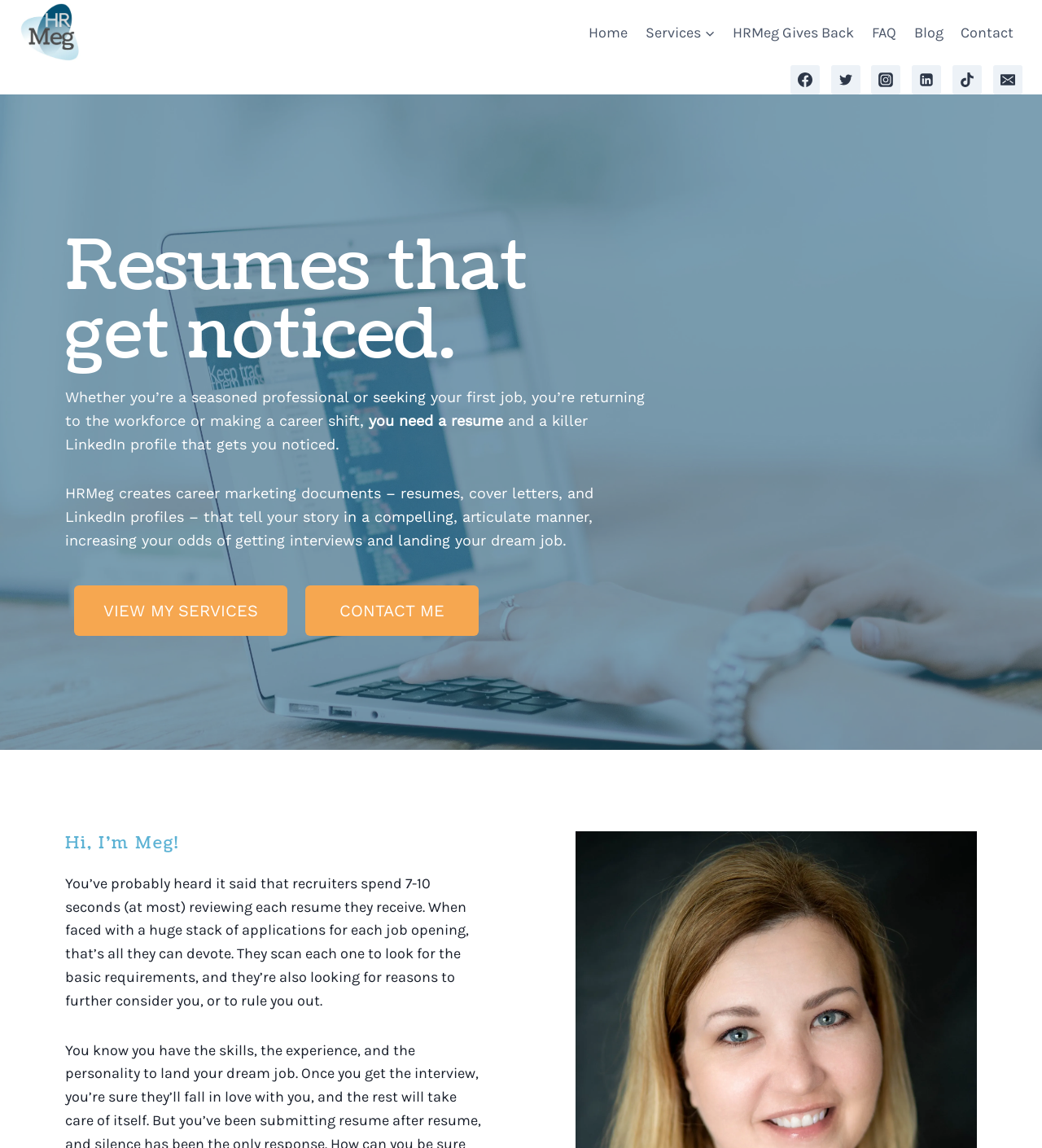Specify the bounding box coordinates (top-left x, top-left y, bottom-right x, bottom-right y) of the UI element in the screenshot that matches this description: Email

[0.953, 0.057, 0.981, 0.082]